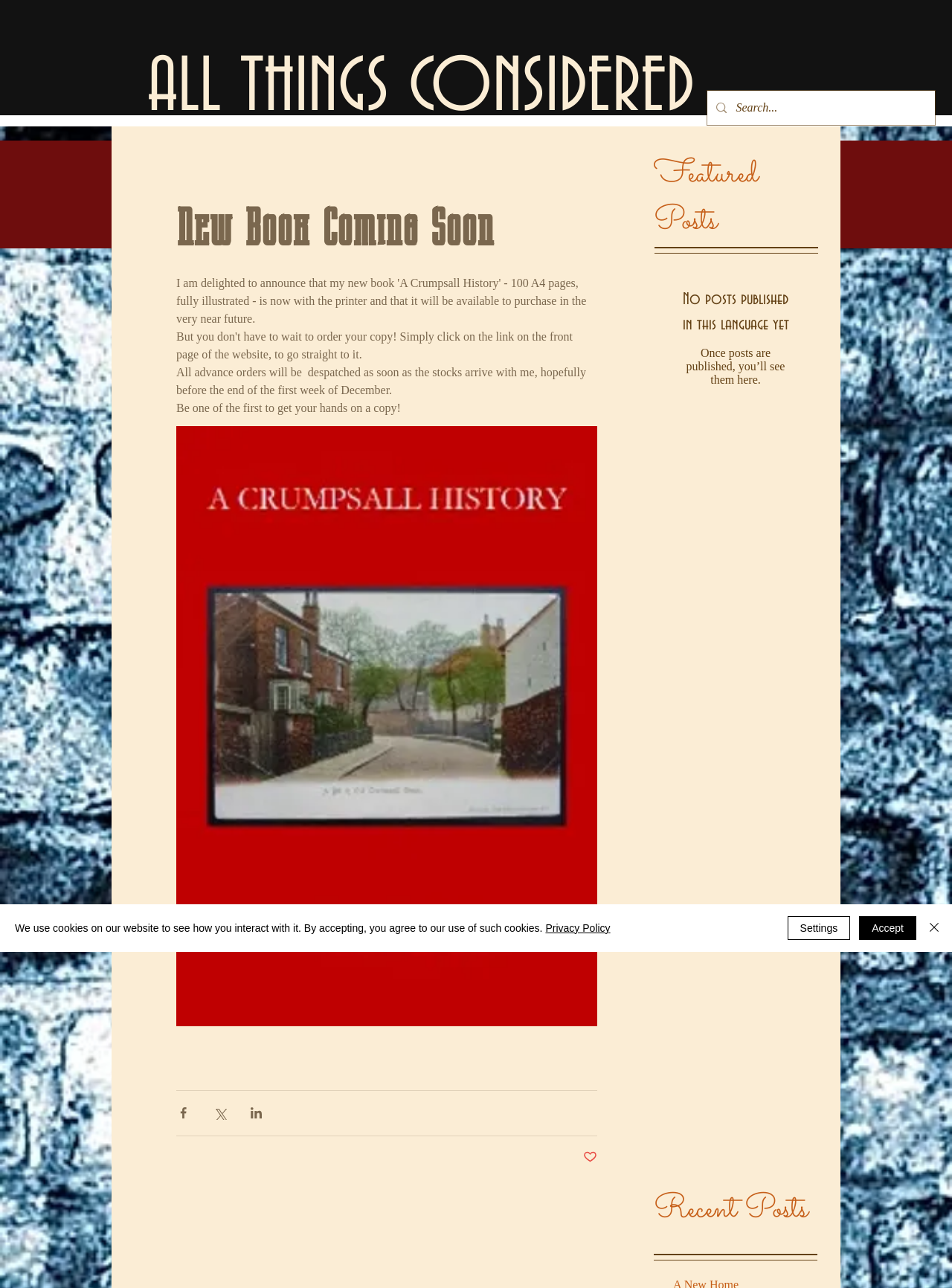Identify the bounding box coordinates of the element that should be clicked to fulfill this task: "Search for something". The coordinates should be provided as four float numbers between 0 and 1, i.e., [left, top, right, bottom].

[0.773, 0.07, 0.949, 0.097]